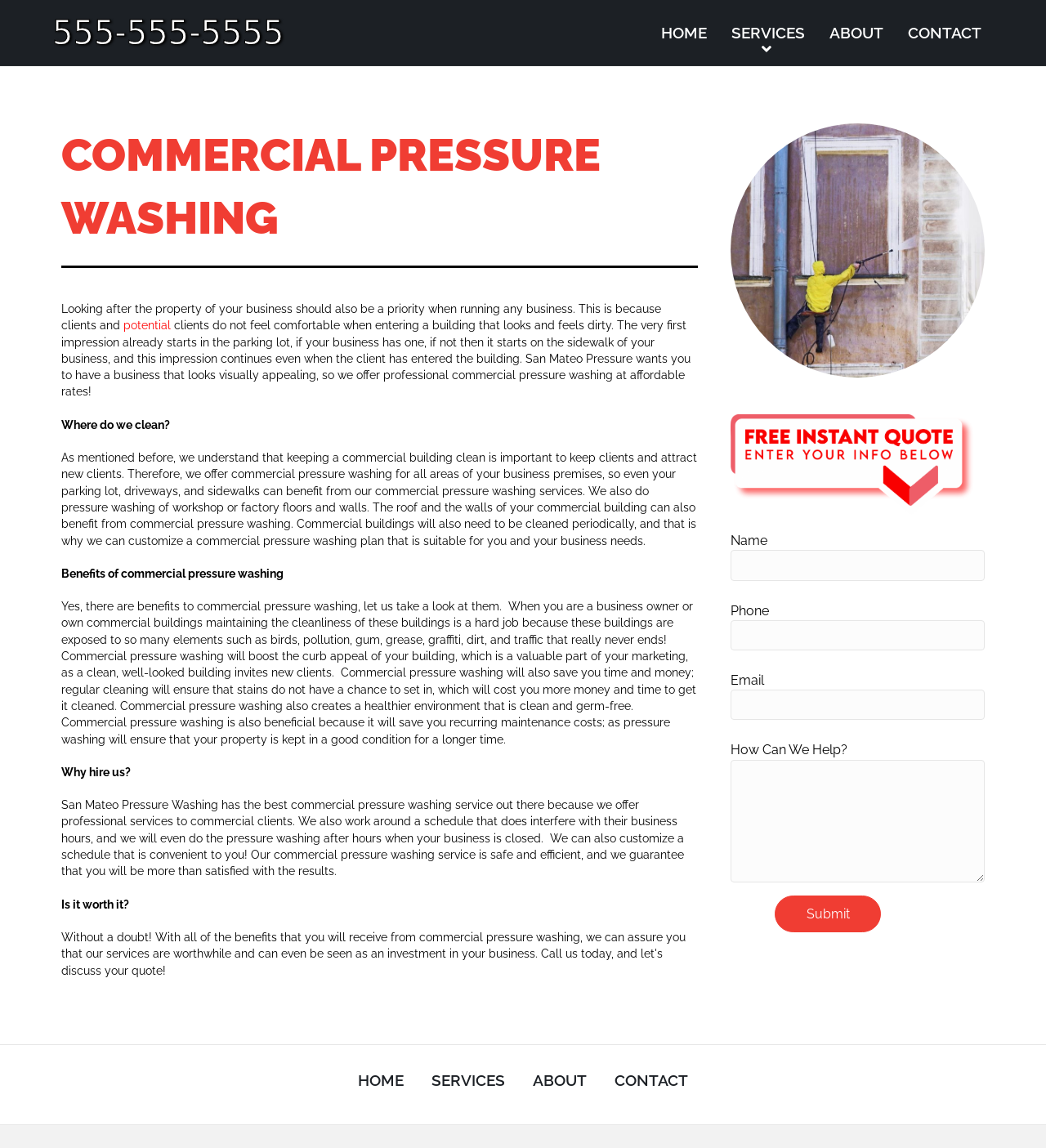What is the phone number to contact the company?
Offer a detailed and exhaustive answer to the question.

I found the phone number by looking at the top of the webpage, where it is displayed prominently as a link.